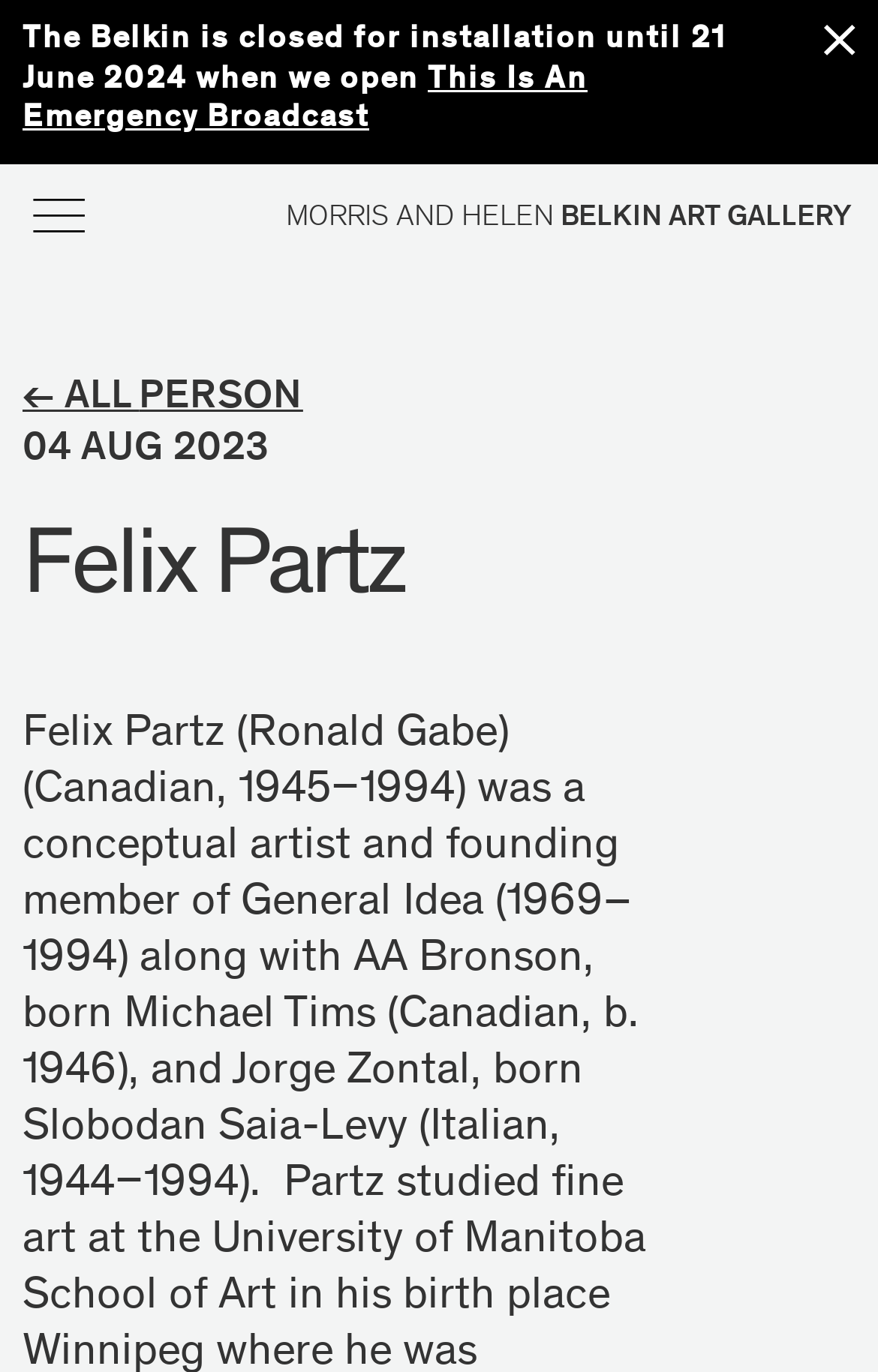Use a single word or phrase to respond to the question:
Who are the other founding members of General Idea?

AA Bronson and Jorge Zontal